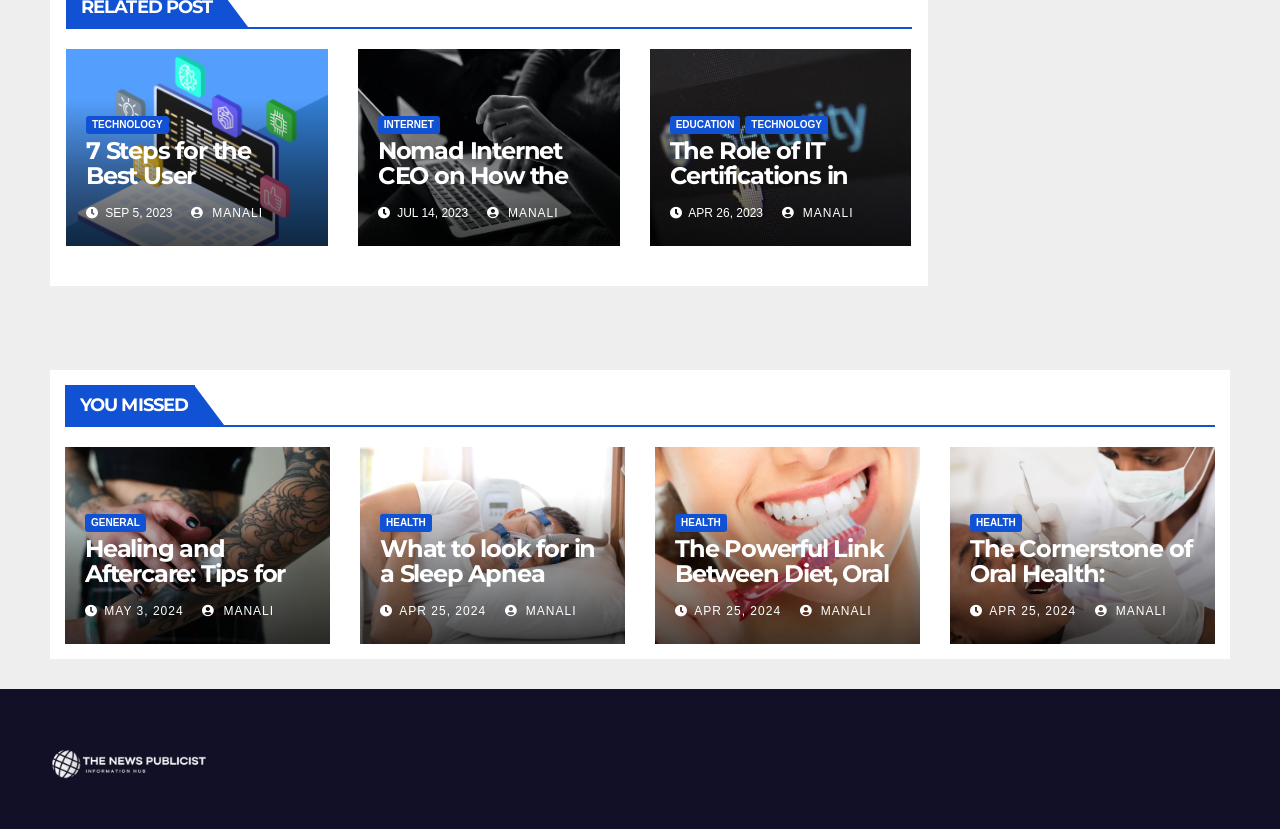What is the date of the article '7 Steps for the Best User Experience through Software Development'?
By examining the image, provide a one-word or phrase answer.

SEP 5, 2023